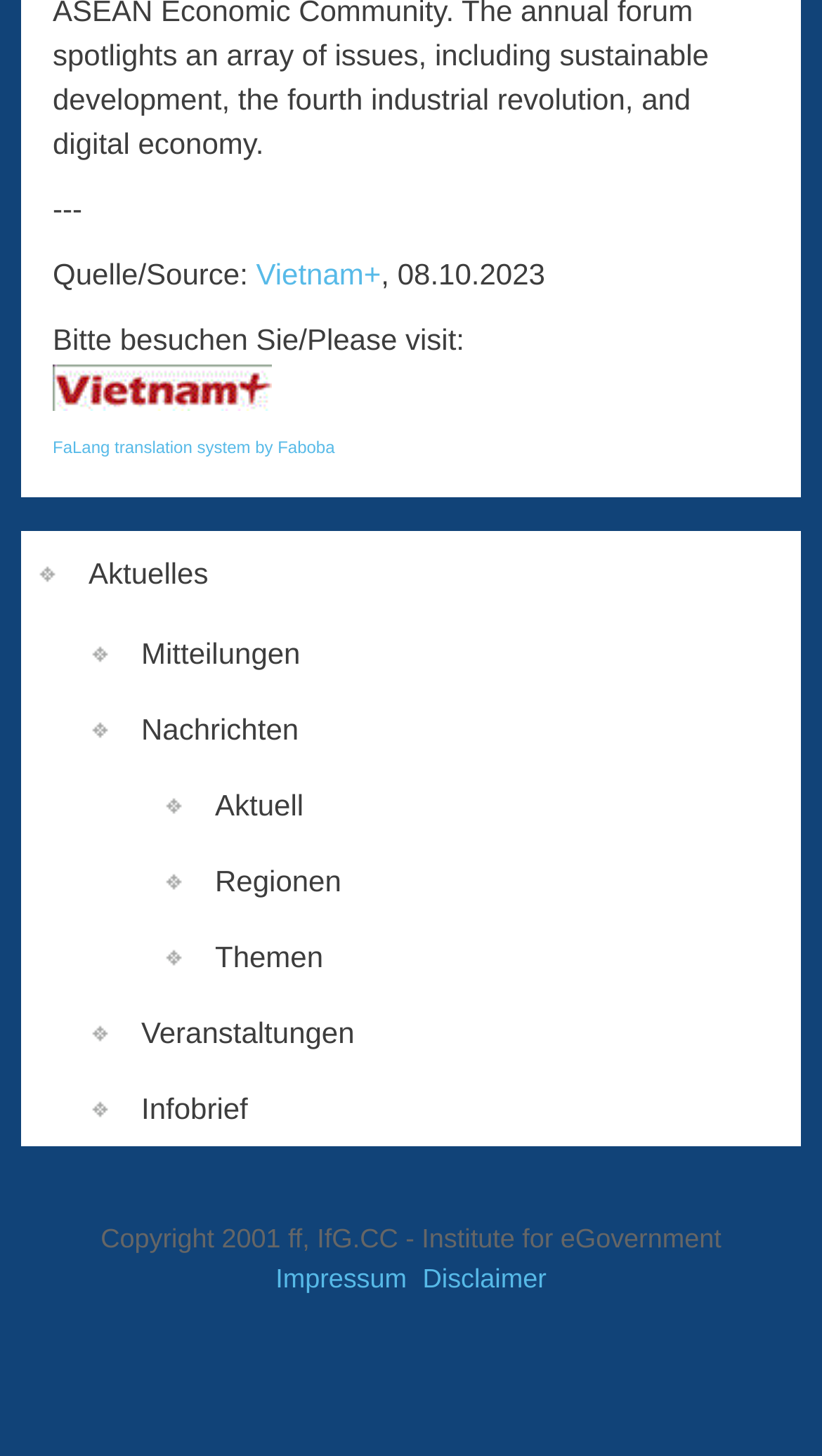Based on the element description "Mitteilungen", predict the bounding box coordinates of the UI element.

[0.026, 0.422, 0.974, 0.474]